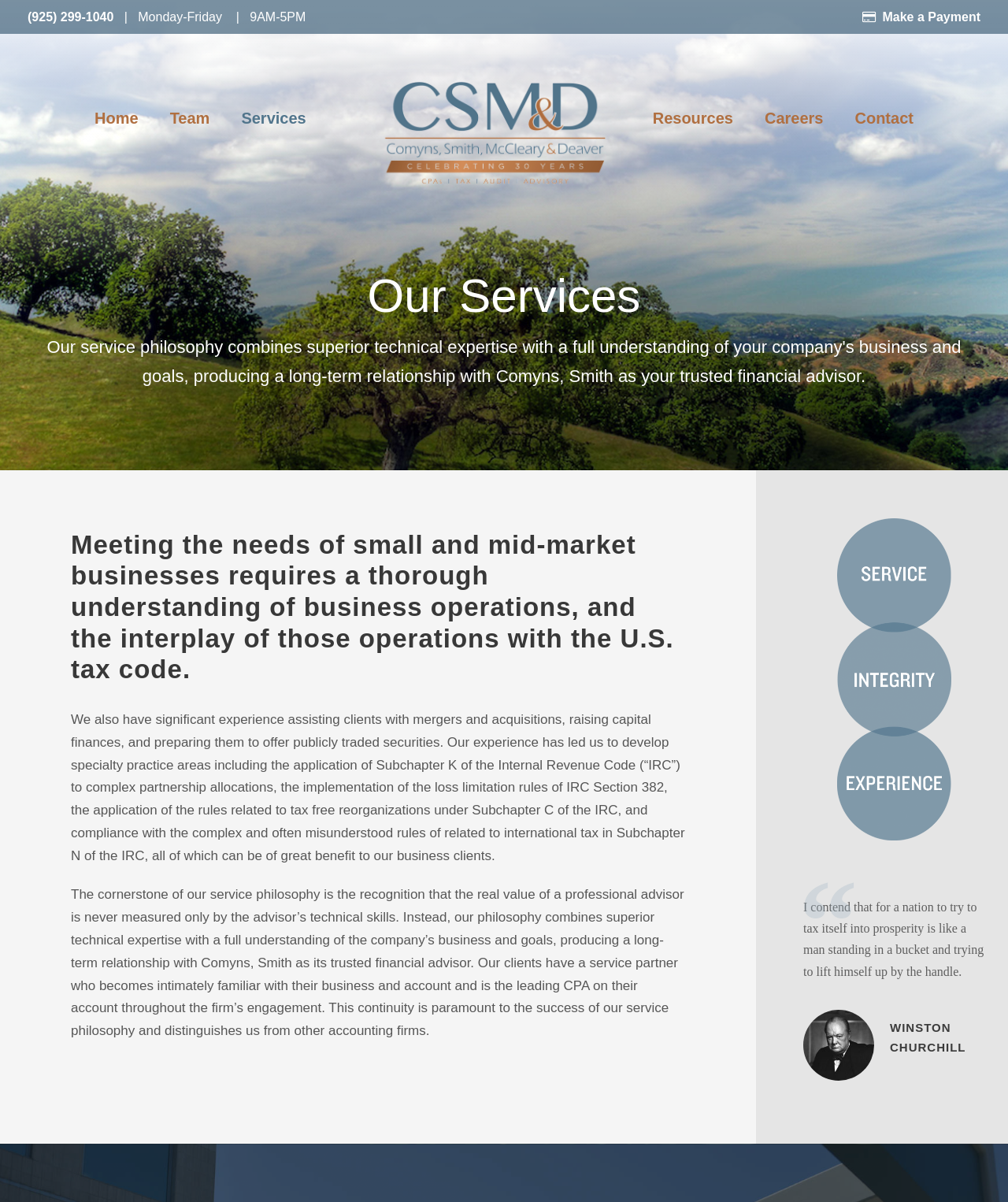Locate the bounding box coordinates of the region to be clicked to comply with the following instruction: "Visit the home page". The coordinates must be four float numbers between 0 and 1, in the form [left, top, right, bottom].

[0.094, 0.068, 0.137, 0.11]